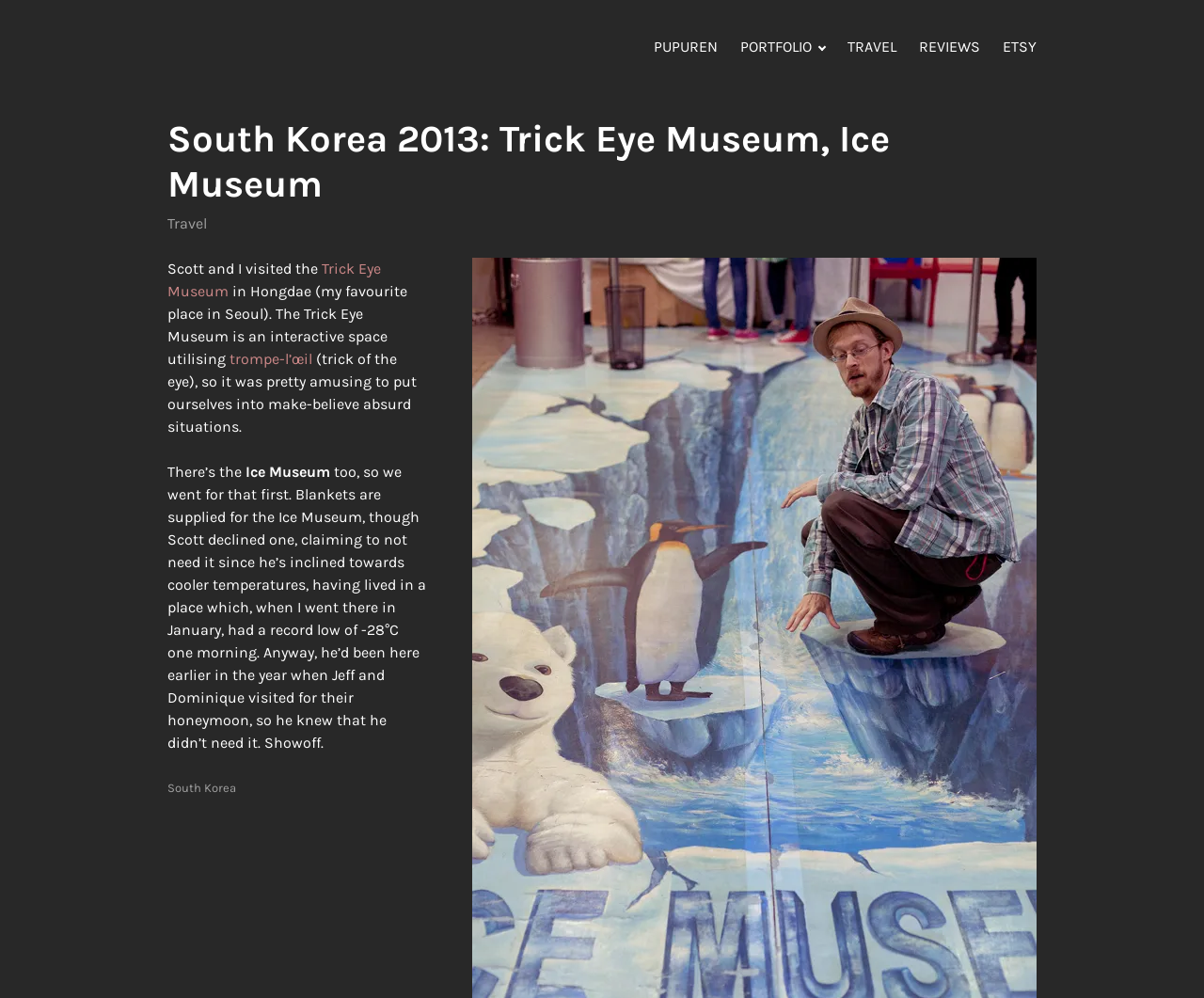Based on the element description: "South Korea", identify the UI element and provide its bounding box coordinates. Use four float numbers between 0 and 1, [left, top, right, bottom].

[0.139, 0.782, 0.196, 0.796]